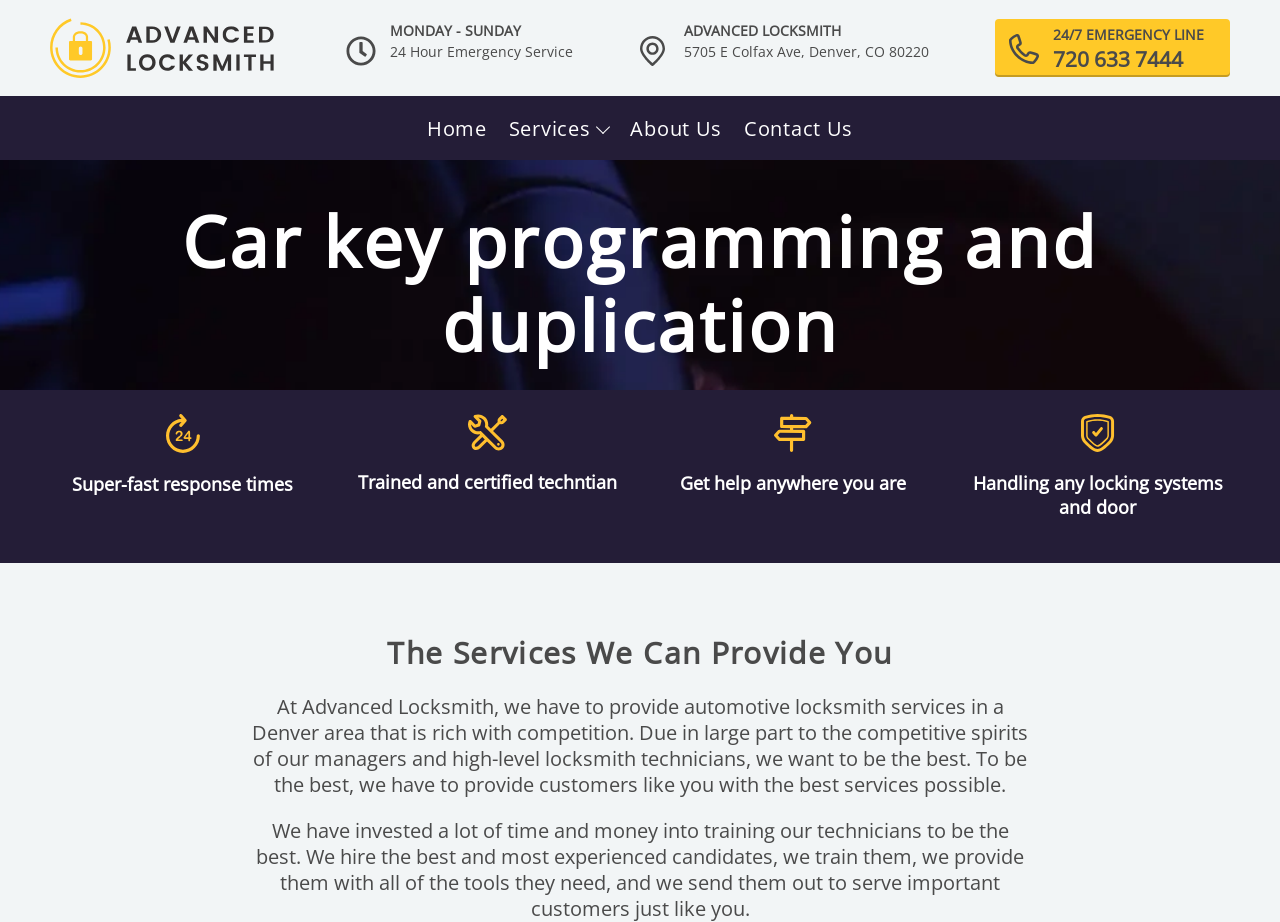Could you highlight the region that needs to be clicked to execute the instruction: "Get directions to the locksmith location"?

[0.534, 0.046, 0.725, 0.067]